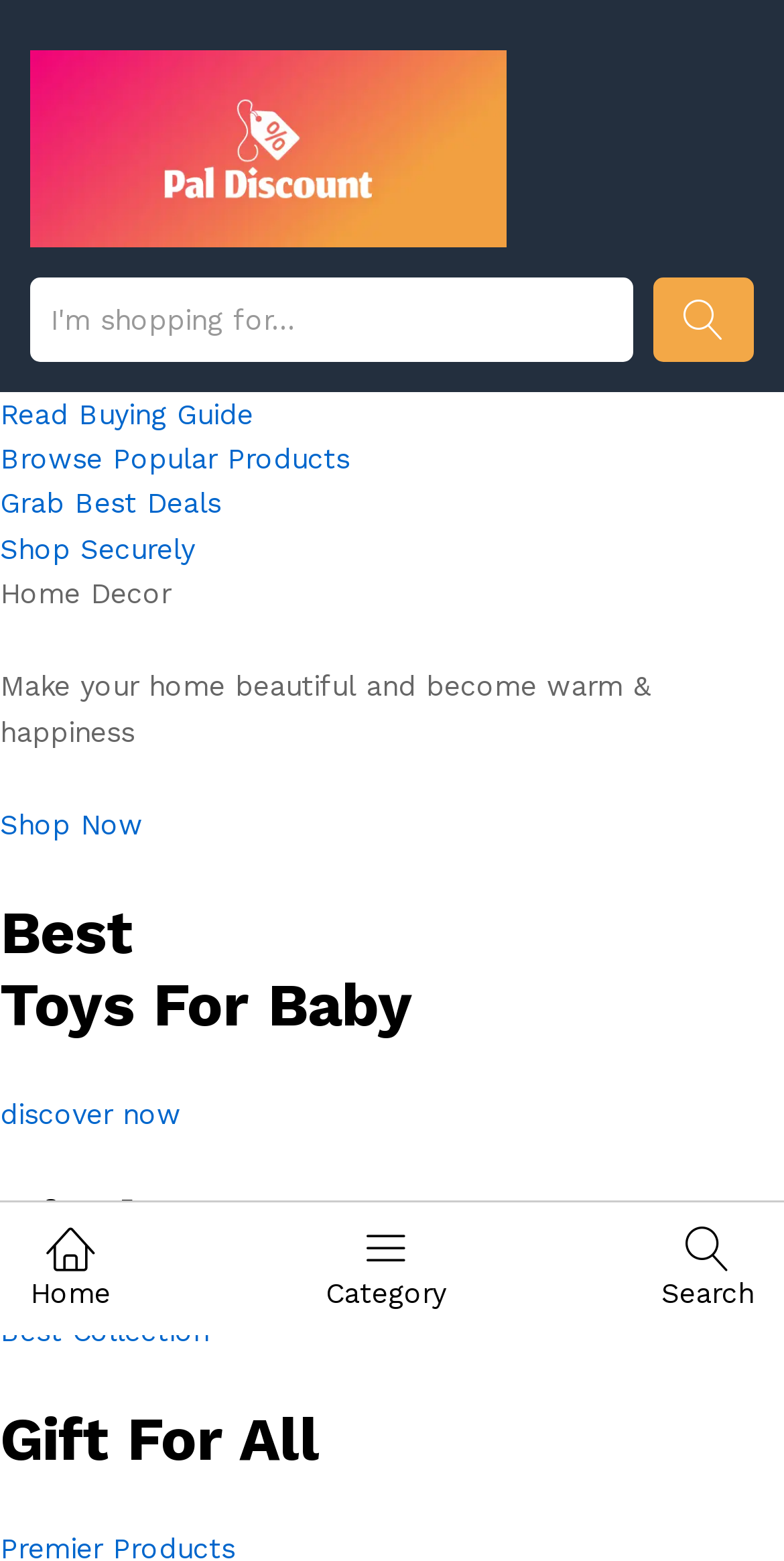Identify the bounding box coordinates for the element you need to click to achieve the following task: "View contact information". The coordinates must be four float values ranging from 0 to 1, formatted as [left, top, right, bottom].

None